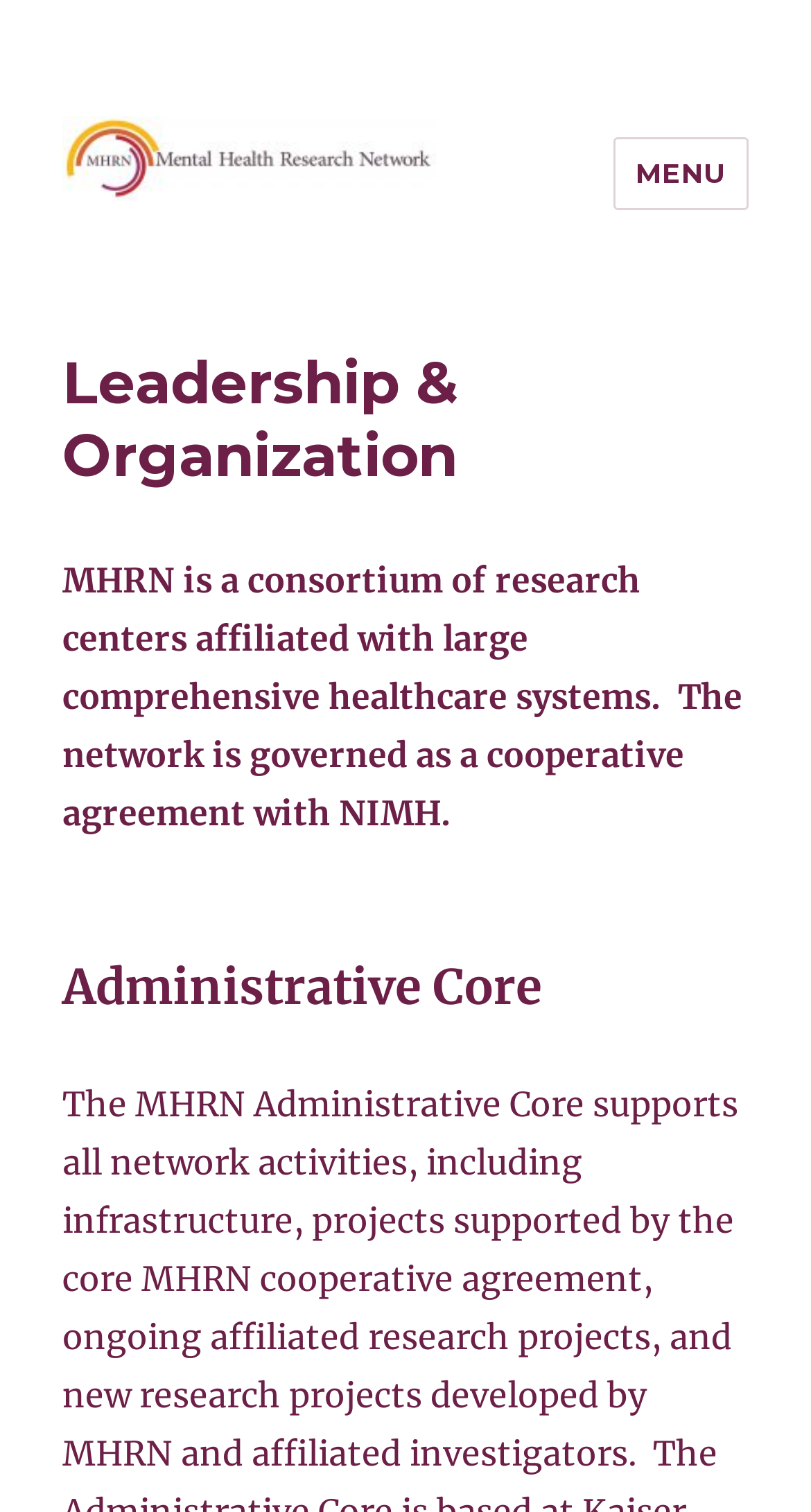Provide the bounding box coordinates in the format (top-left x, top-left y, bottom-right x, bottom-right y). All values are floating point numbers between 0 and 1. Determine the bounding box coordinate of the UI element described as: Menu

[0.755, 0.091, 0.923, 0.139]